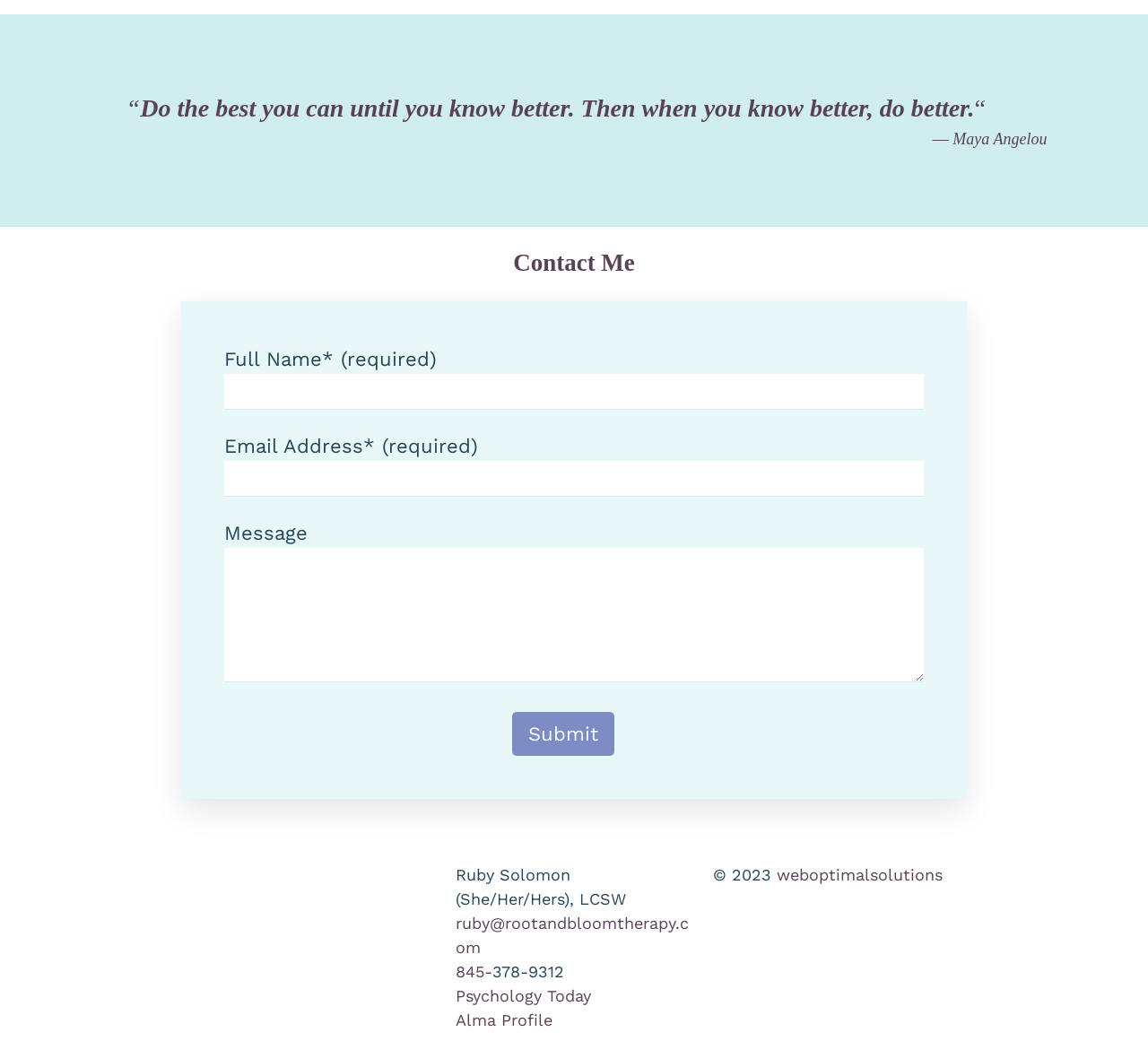What is the profession of Ruby Solomon?
Ensure your answer is thorough and detailed.

Ruby Solomon's profession is indicated by the text 'Ruby Solomon (She/Her/Hers), LCSW', which suggests that she is a Licensed Clinical Social Worker.